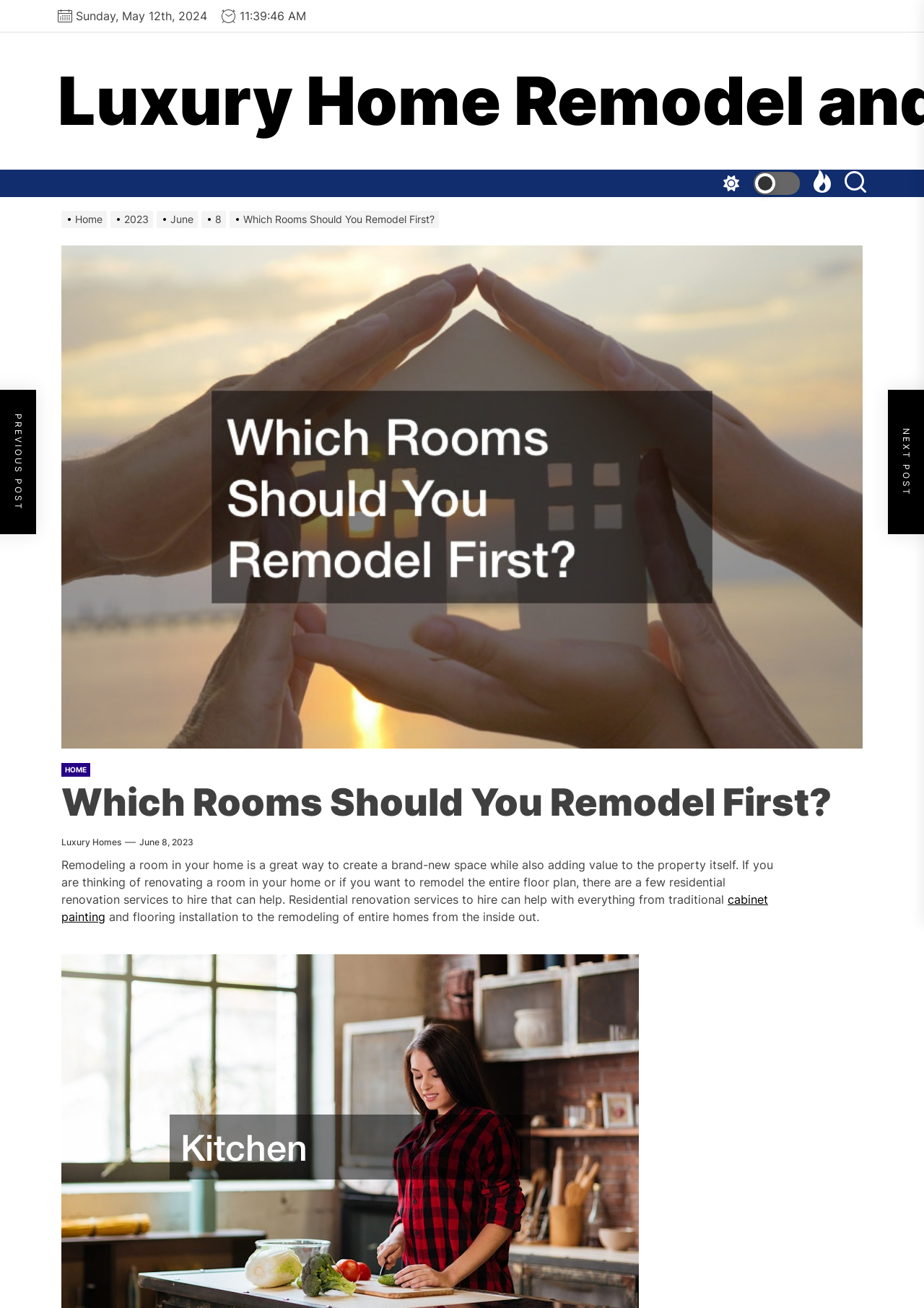Extract the bounding box of the UI element described as: "2023".

[0.12, 0.163, 0.17, 0.172]